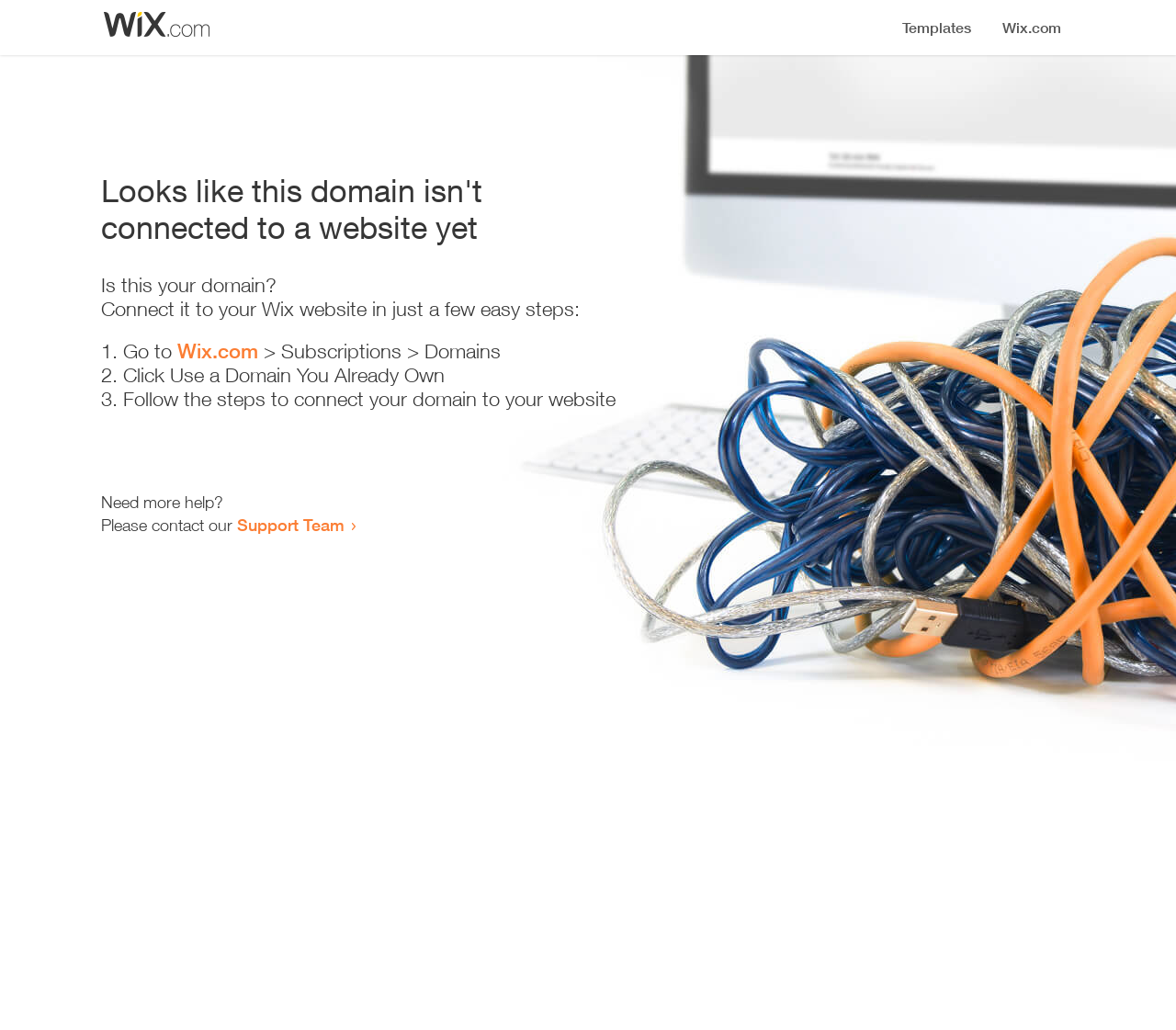Where can I get more help?
Can you provide a detailed and comprehensive answer to the question?

The webpage provides a link to the 'Support Team' at the bottom, which suggests that users can contact them for more help or assistance.